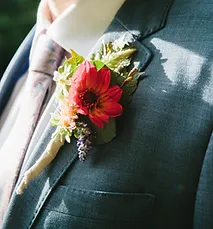Please give a short response to the question using one word or a phrase:
What is the occasion suggested by the boutonnière?

Wedding